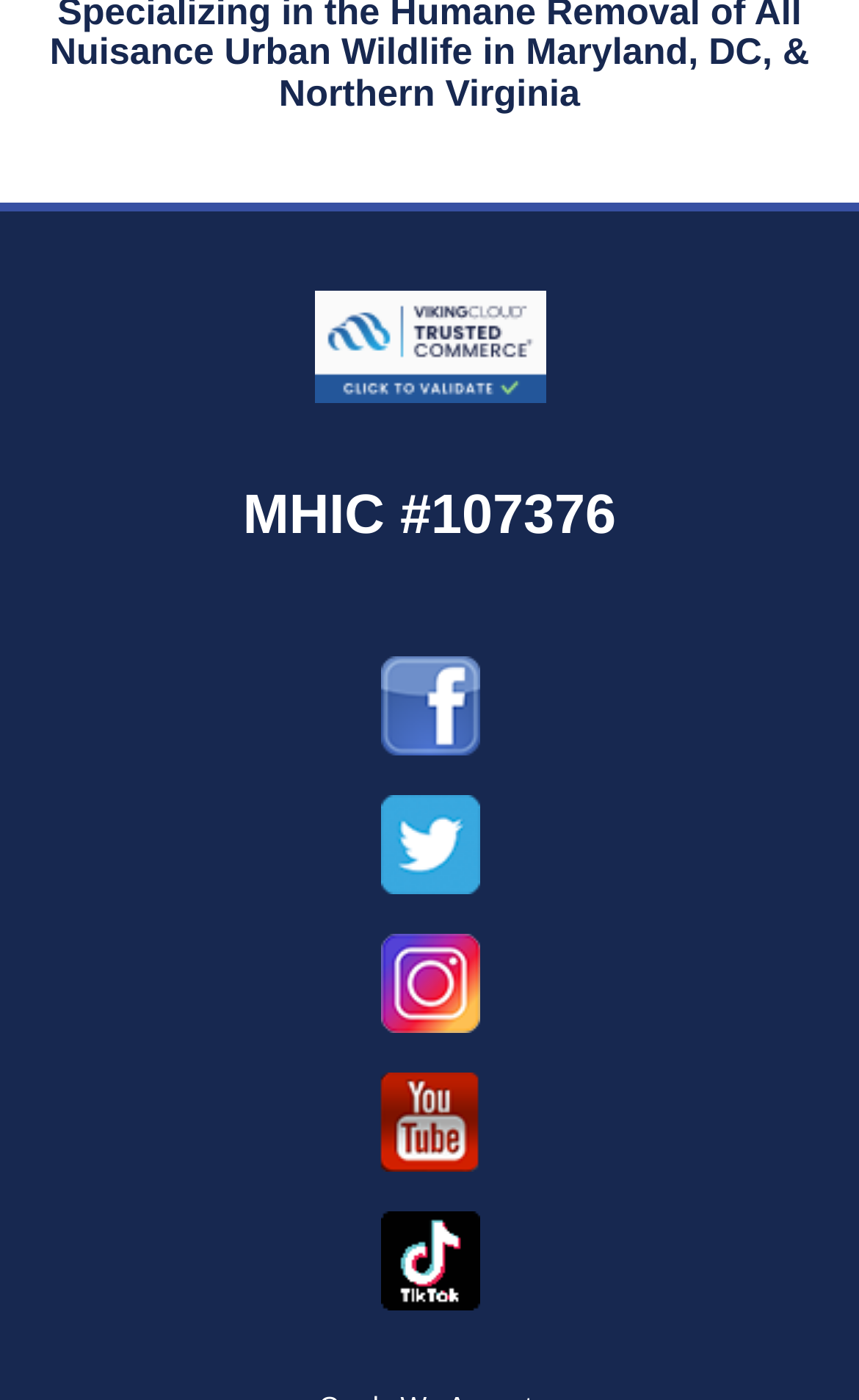What is the last social media link?
Respond with a short answer, either a single word or a phrase, based on the image.

TikTok